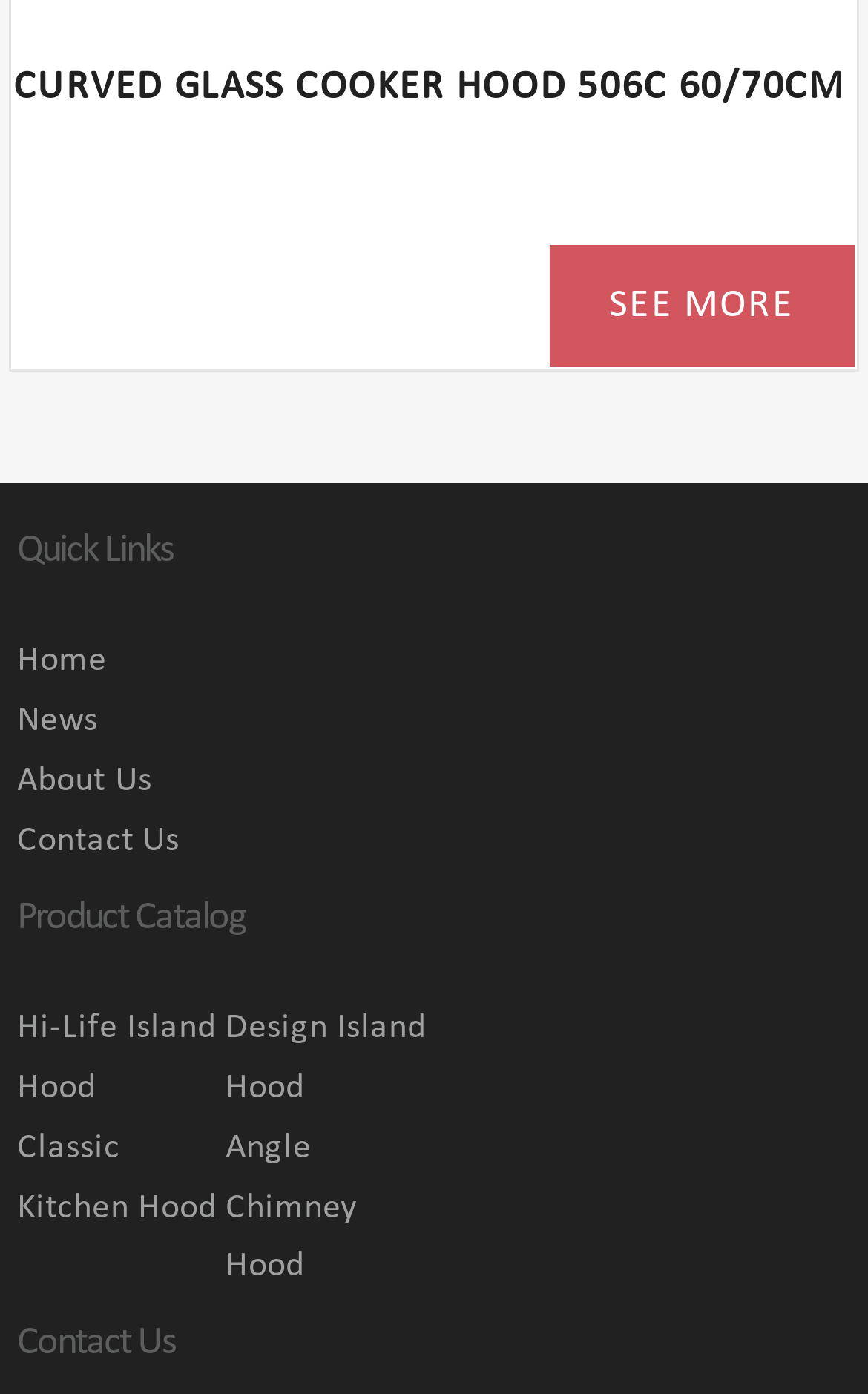Could you find the bounding box coordinates of the clickable area to complete this instruction: "see more about curved glass cooker hood"?

[0.633, 0.176, 0.984, 0.264]